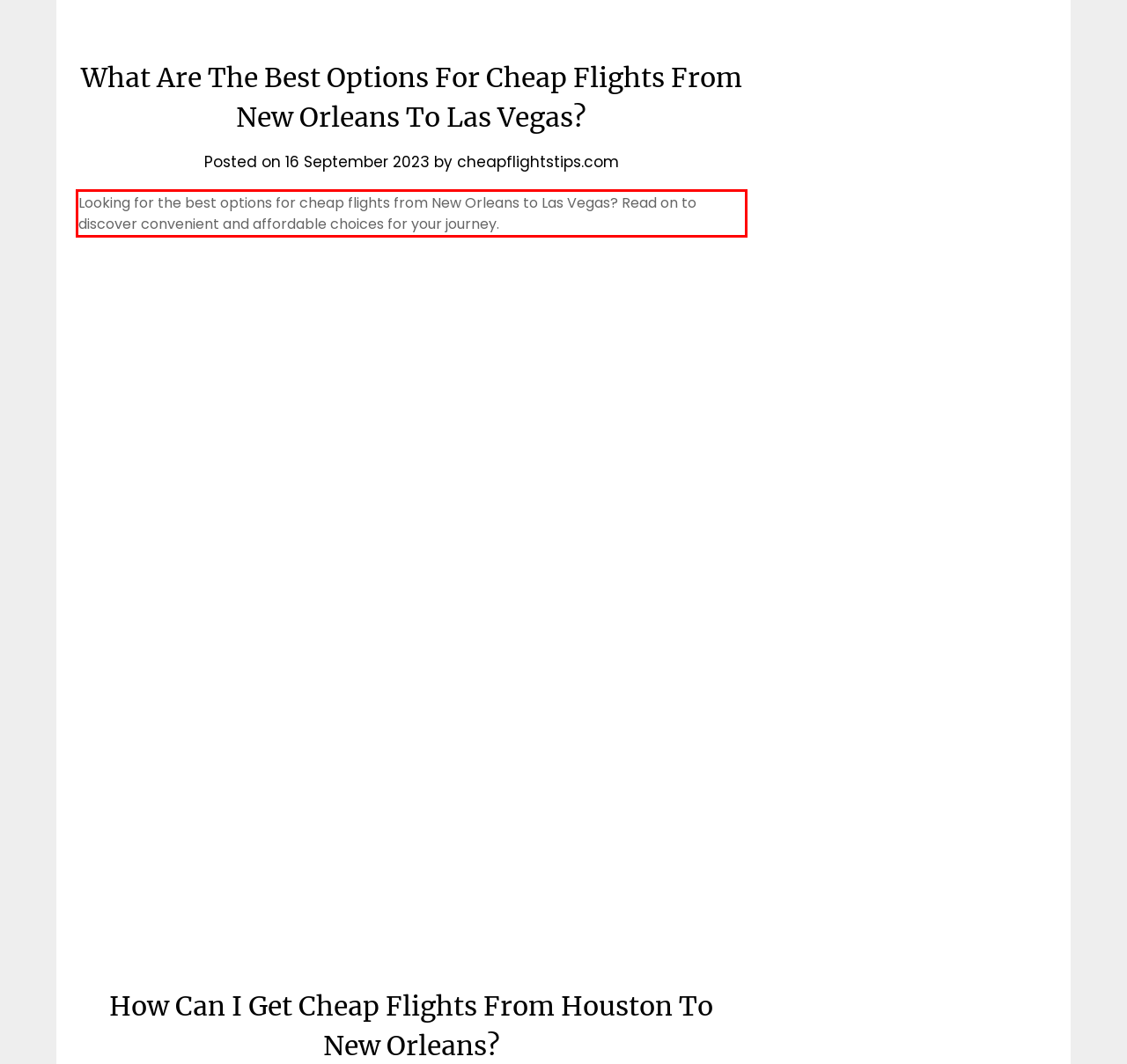Please use OCR to extract the text content from the red bounding box in the provided webpage screenshot.

Looking for the best options for cheap flights from New Orleans to Las Vegas? Read on to discover convenient and affordable choices for your journey.